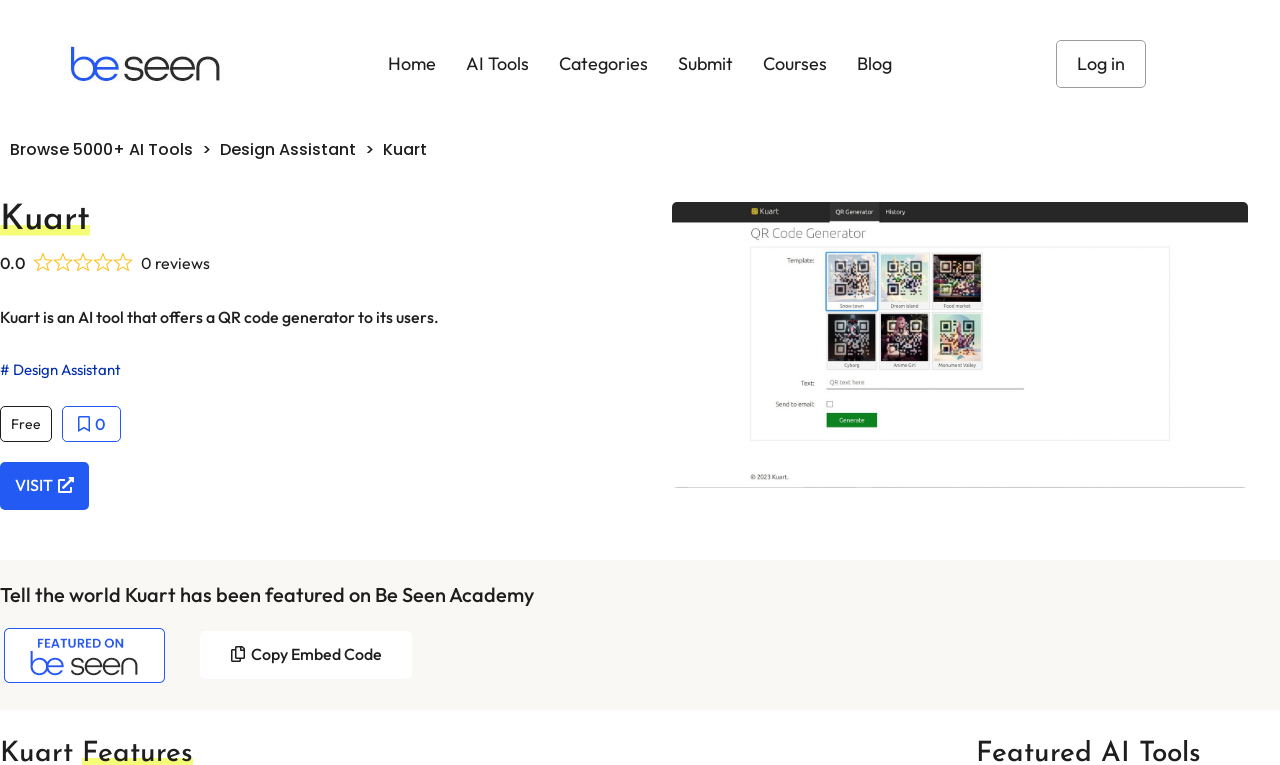What is the name of the AI tool?
Offer a detailed and full explanation in response to the question.

The name of the AI tool can be found in the heading element, which is 'Kuart'. This is also confirmed by the static text element that says 'Kuart is an AI tool that offers a QR code generator to its users.'